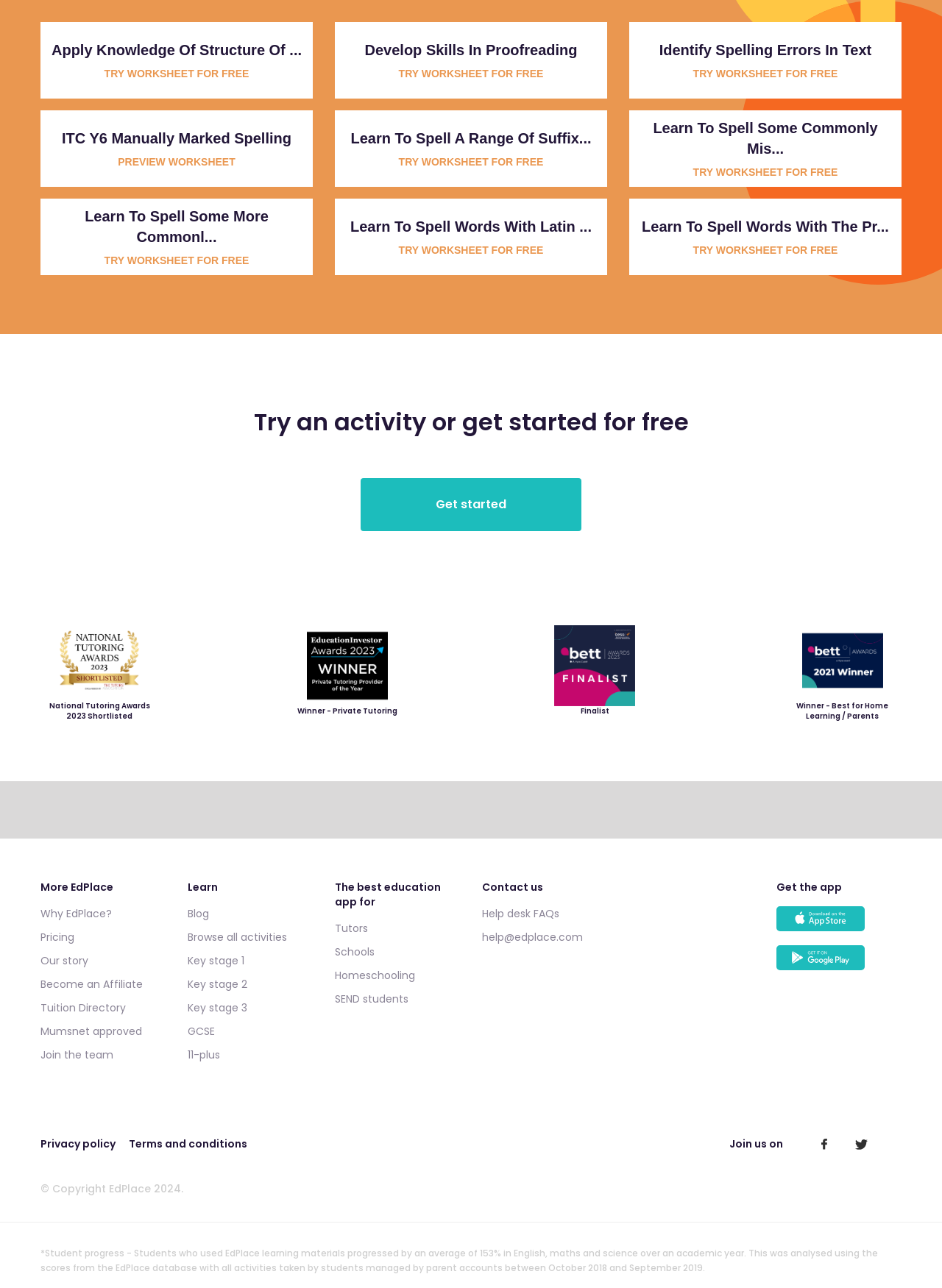Answer the following in one word or a short phrase: 
What is the name of the award won by EdPlace?

Private-Tutoring-WINNER-EducationInvestor-Awards